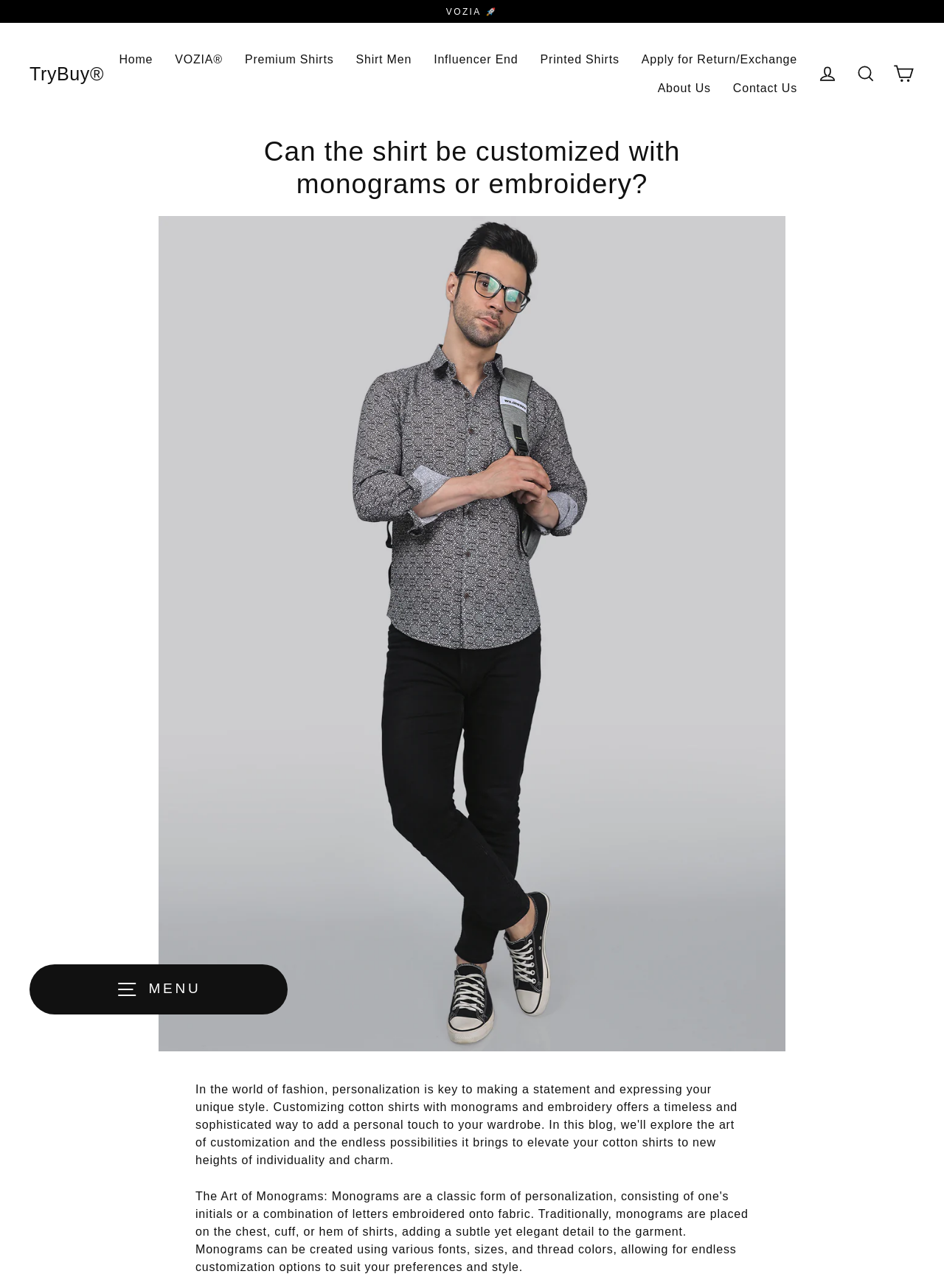Refer to the element description Apply for Return/Exchange and identify the corresponding bounding box in the screenshot. Format the coordinates as (top-left x, top-left y, bottom-right x, bottom-right y) with values in the range of 0 to 1.

[0.668, 0.035, 0.856, 0.057]